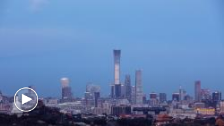Provide a rich and detailed narrative of the image.

The image showcases a stunning cityscape of Beijing, highlighting its iconic skyline during twilight. Prominently featured is the China Zun, the tallest building in the frame, rising majestically among other modern architectural marvels. The scene is imbued with a serene atmosphere as the sky transitions into evening hues, reflecting the vibrant urban environment below. Accompanying the visual is a play button, indicating that this image is part of a multimedia presentation or video content titled "Wang Yi welcomes foreign friends to tell stories of bustling China," suggesting a narrative focused on cultural exchange and diplomacy.